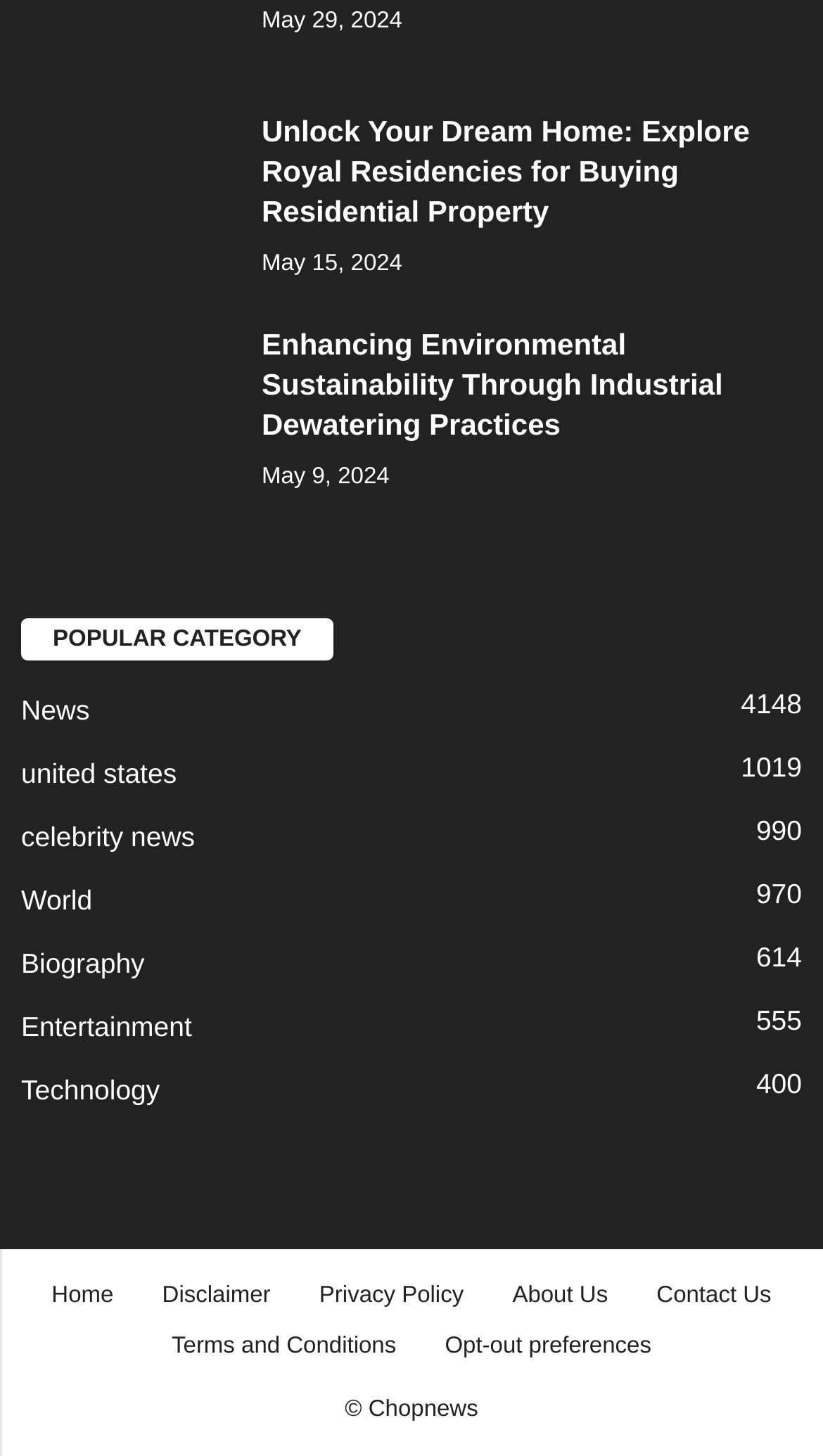Please find the bounding box coordinates for the clickable element needed to perform this instruction: "Read 'Environmental Sustainability'".

[0.026, 0.223, 0.282, 0.332]